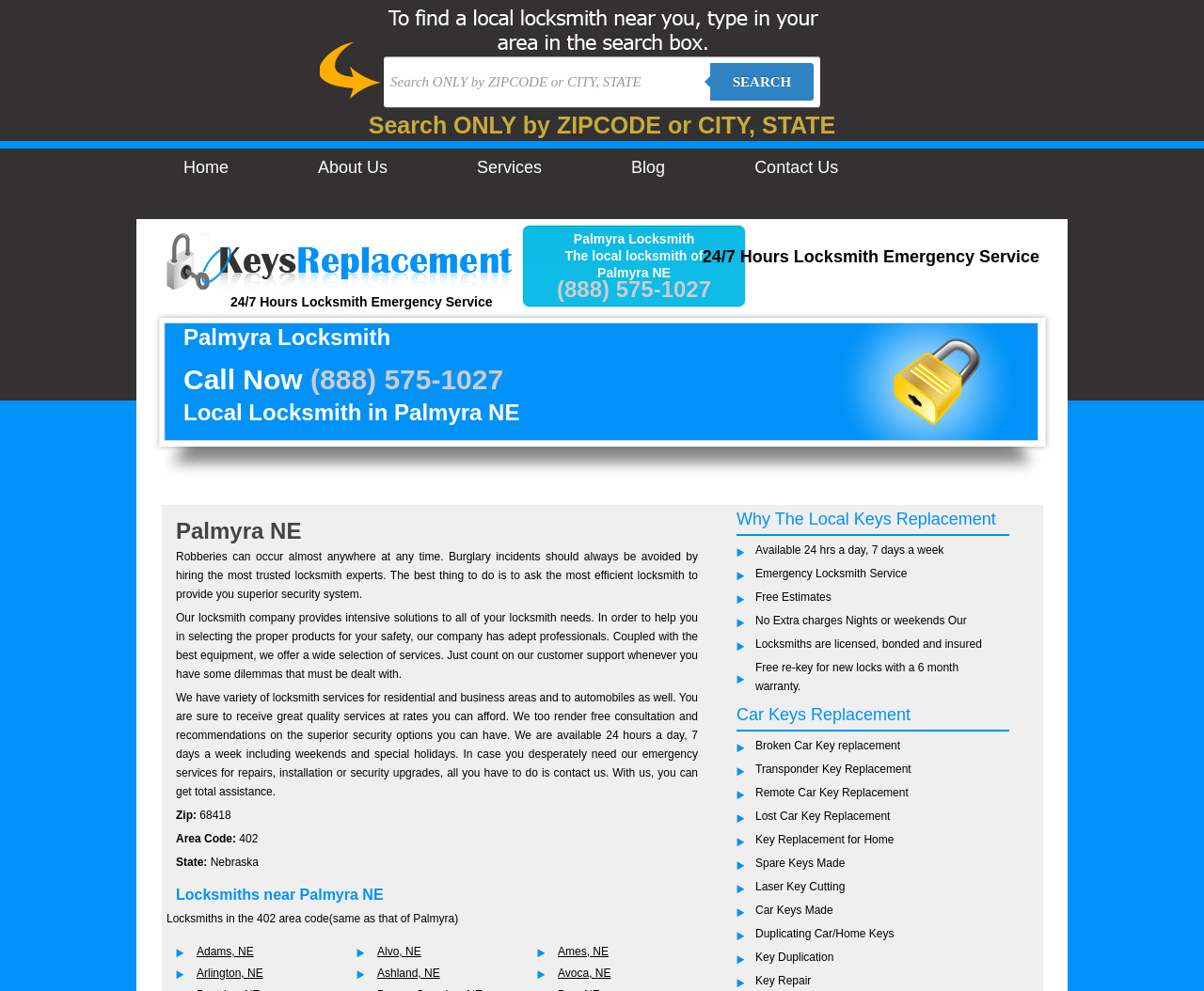What is the area code of Palmyra NE?
Using the information from the image, give a concise answer in one word or a short phrase.

402